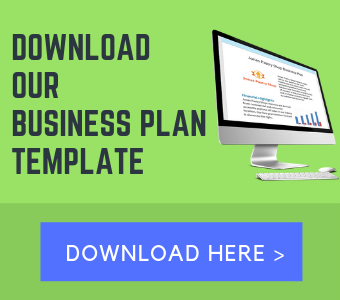What is the color of the button with the text 'DOWNLOAD HERE'?
Answer briefly with a single word or phrase based on the image.

Blue